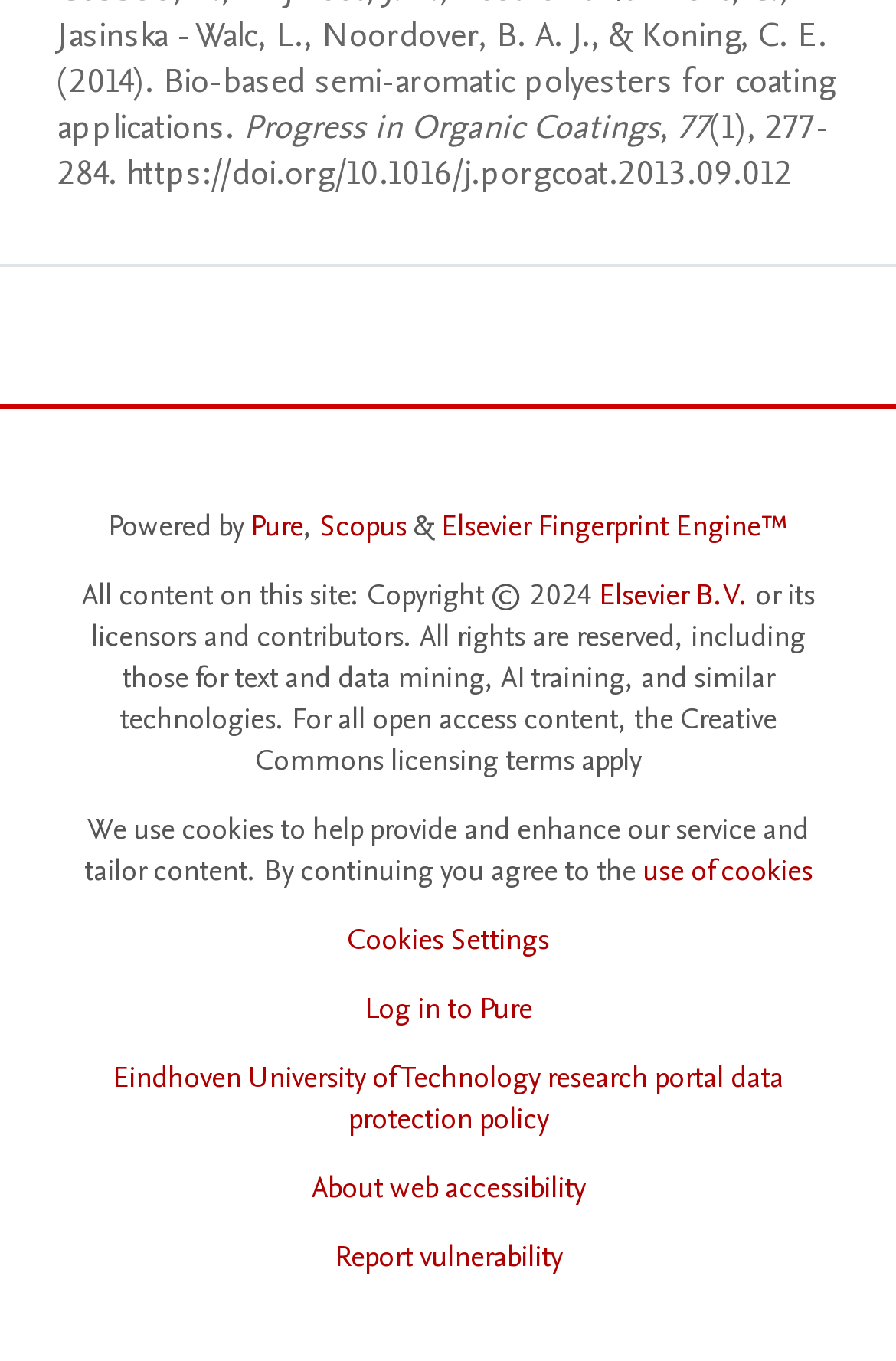What is the copyright year of the website?
Look at the image and respond with a one-word or short-phrase answer.

2024